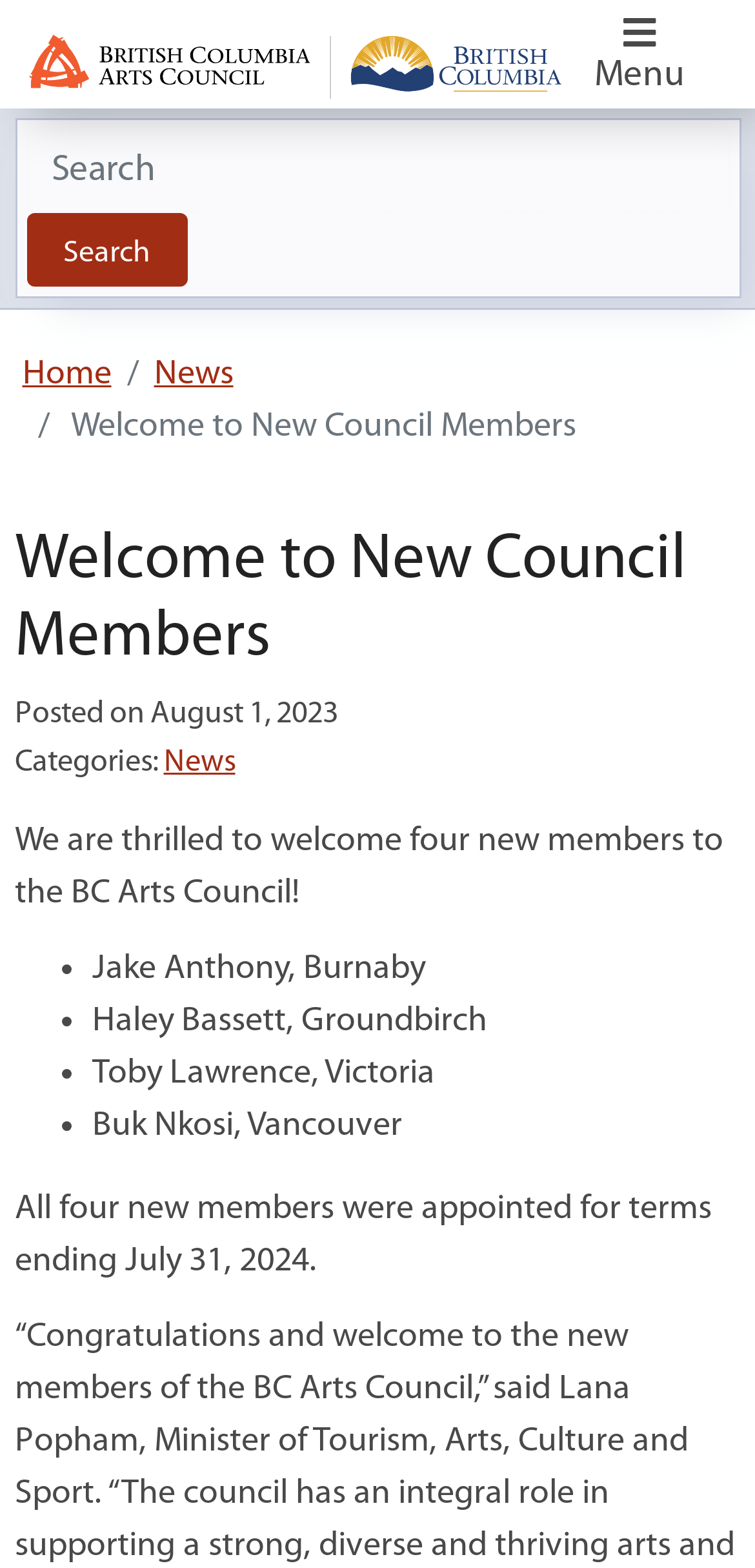Provide the bounding box coordinates of the HTML element this sentence describes: "parent_node: Search name="s" placeholder="Search"". The bounding box coordinates consist of four float numbers between 0 and 1, i.e., [left, top, right, bottom].

[0.035, 0.083, 0.965, 0.136]